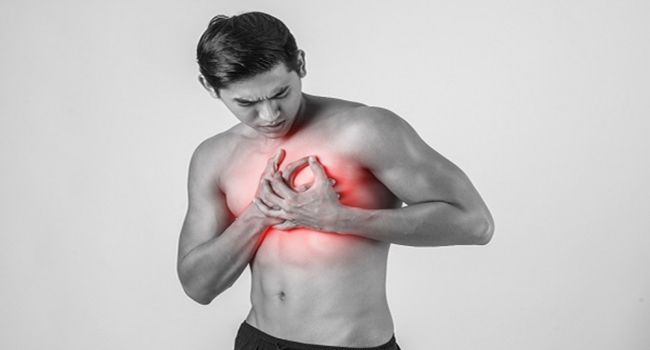Consider the image and give a detailed and elaborate answer to the question: 
What color is used to symbolize pain or discomfort?

The area of his chest is highlighted in red, symbolizing pain or discomfort, which evokes the seriousness of heart conditions such as coronary artery disease (CAD). This use of red color effectively conveys the critical nature of heart health.